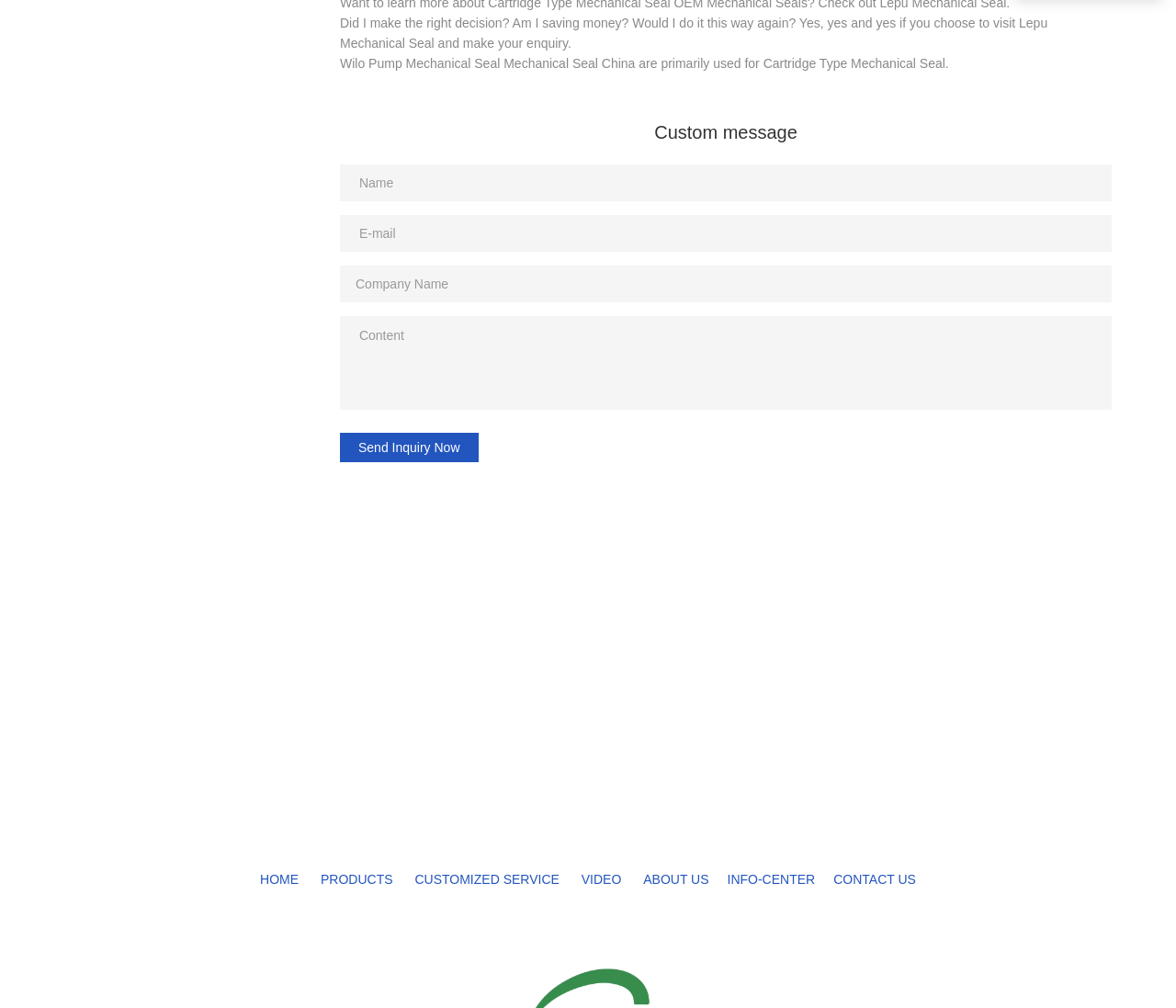Please give a succinct answer to the question in one word or phrase:
What is the purpose of the 'Send Inquiry Now' button?

To send an inquiry